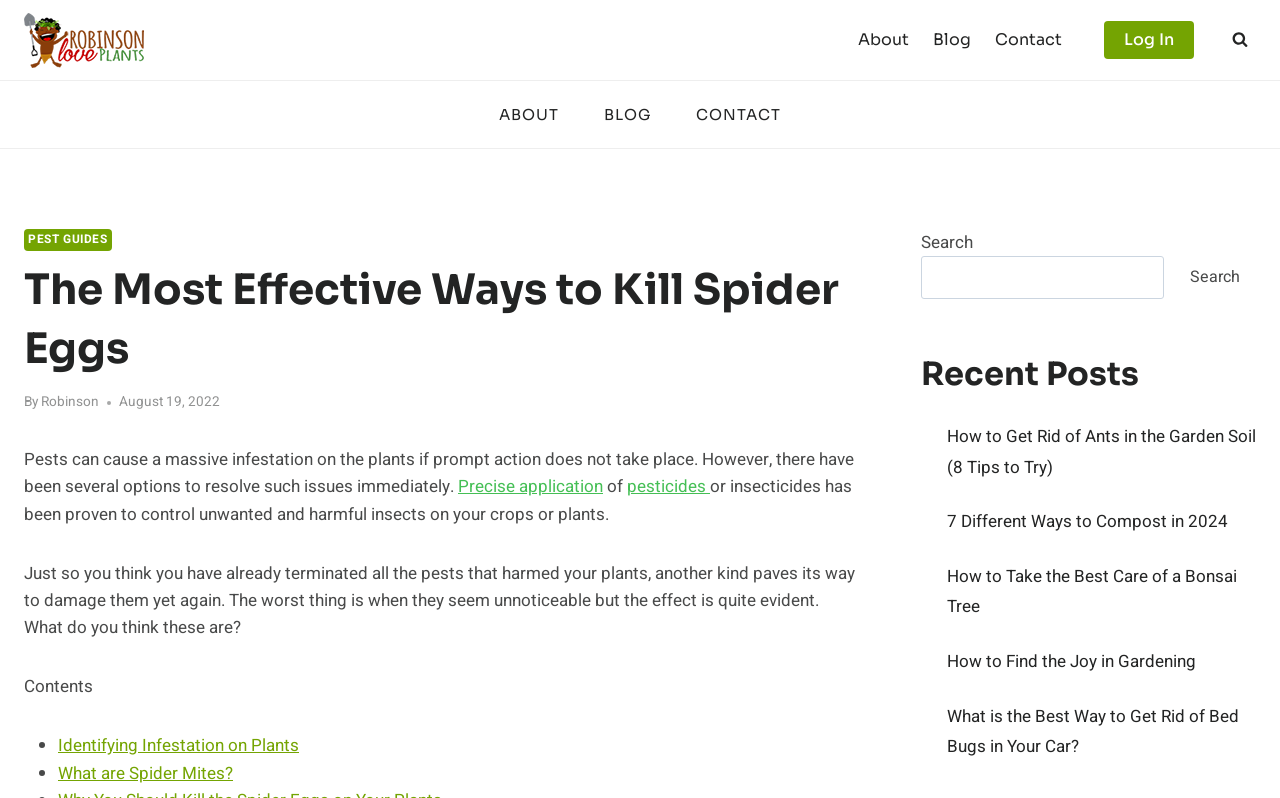Please answer the following query using a single word or phrase: 
What is the name of the website?

Robinson Love Plants!